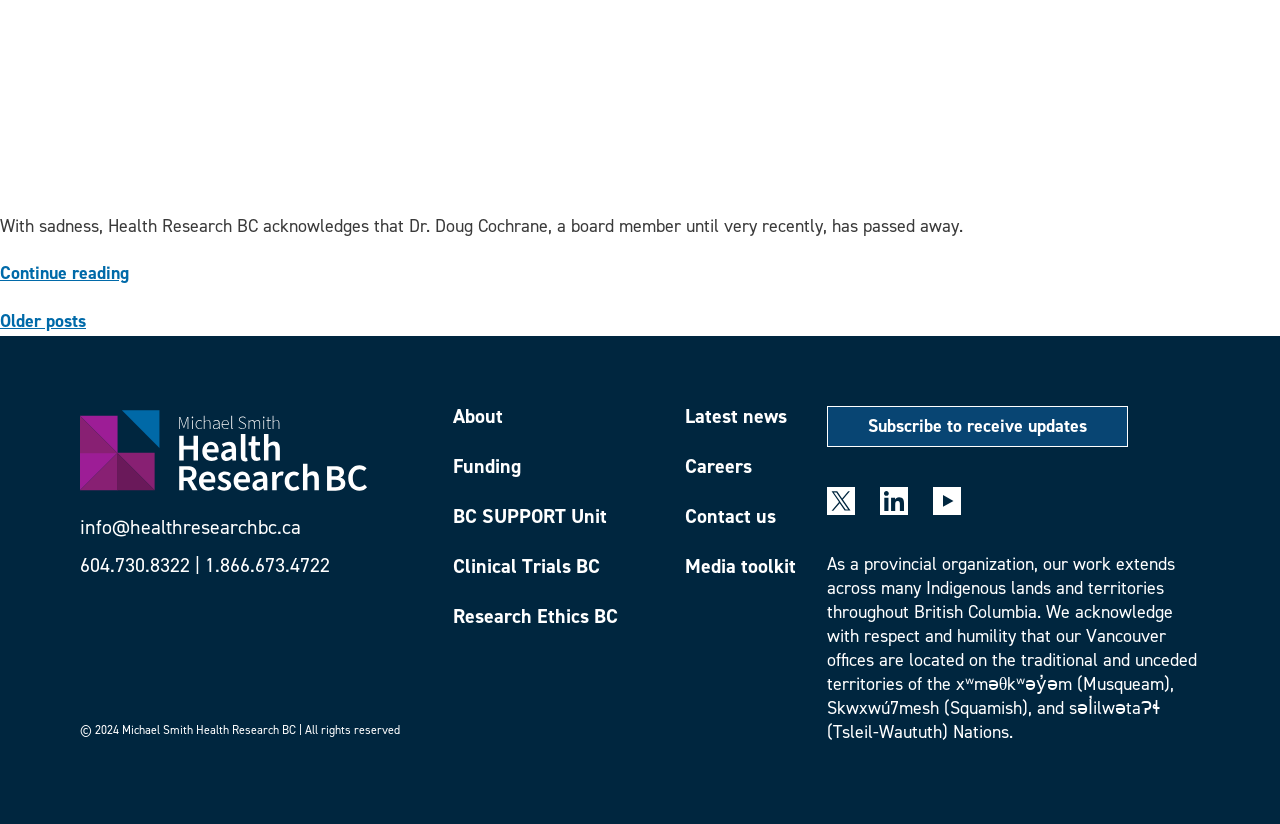Please identify the bounding box coordinates of the element I need to click to follow this instruction: "View older posts".

[0.0, 0.375, 0.067, 0.404]